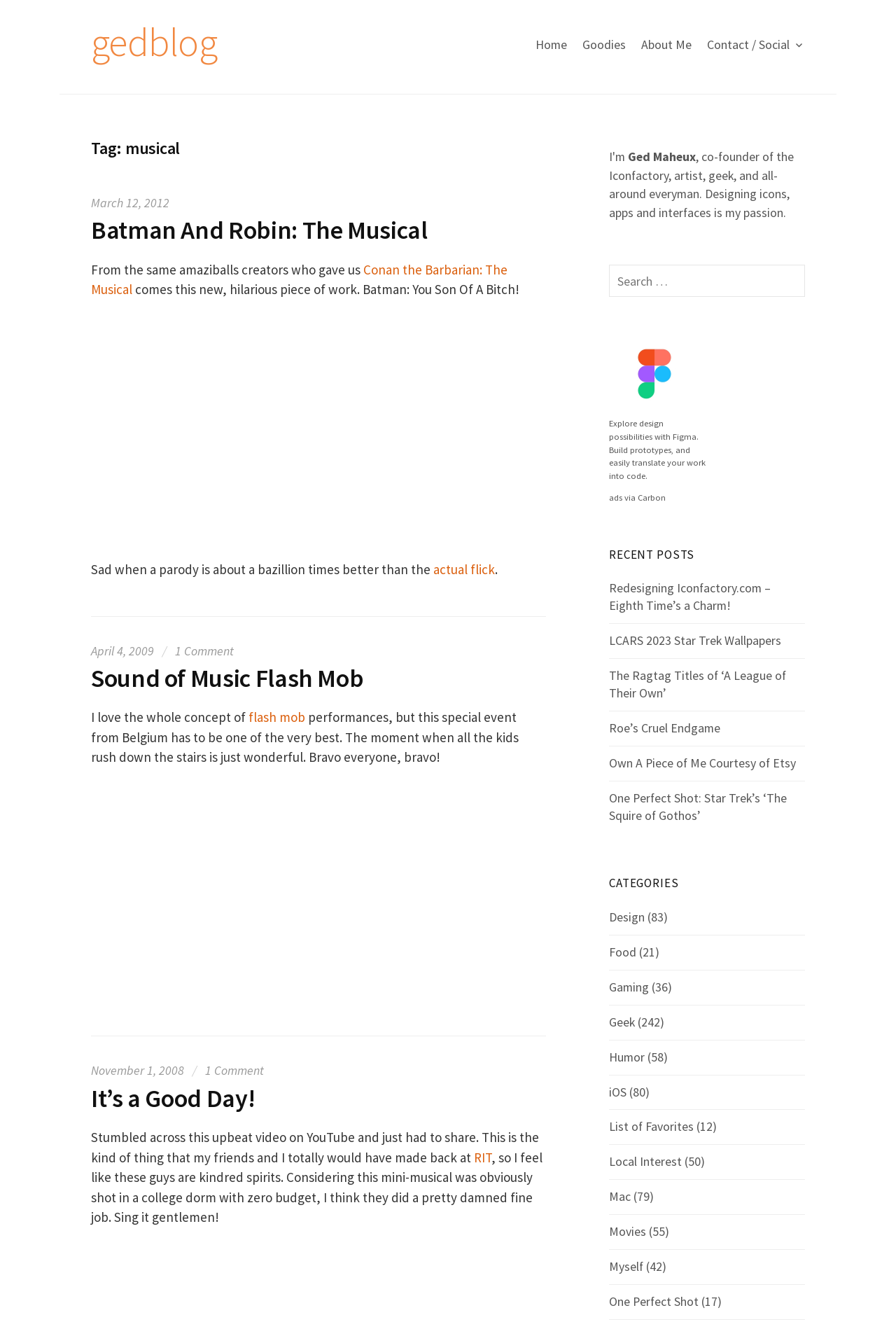Identify the bounding box of the HTML element described as: "Humor".

[0.68, 0.789, 0.72, 0.801]